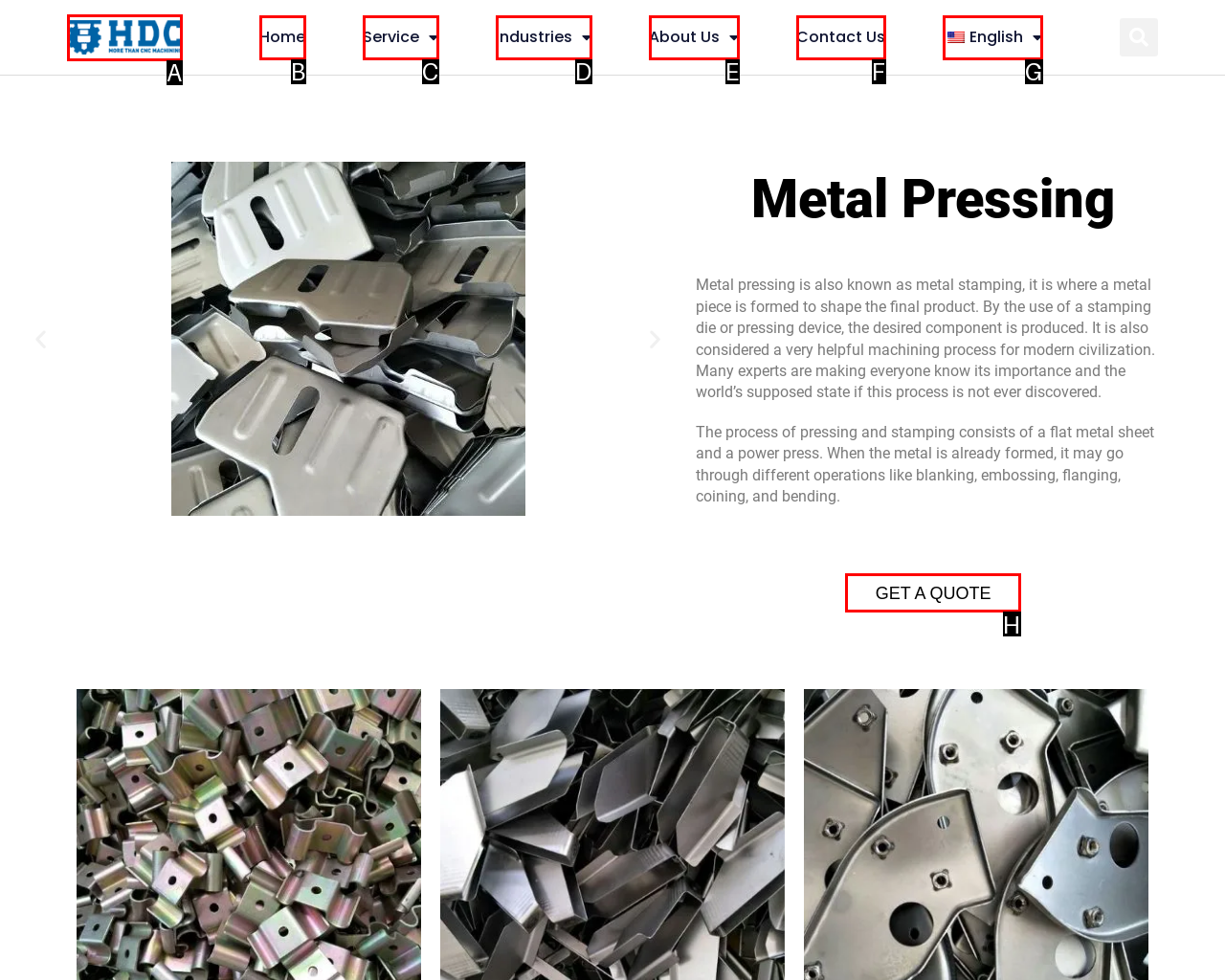Which UI element corresponds to this description: About Us
Reply with the letter of the correct option.

E